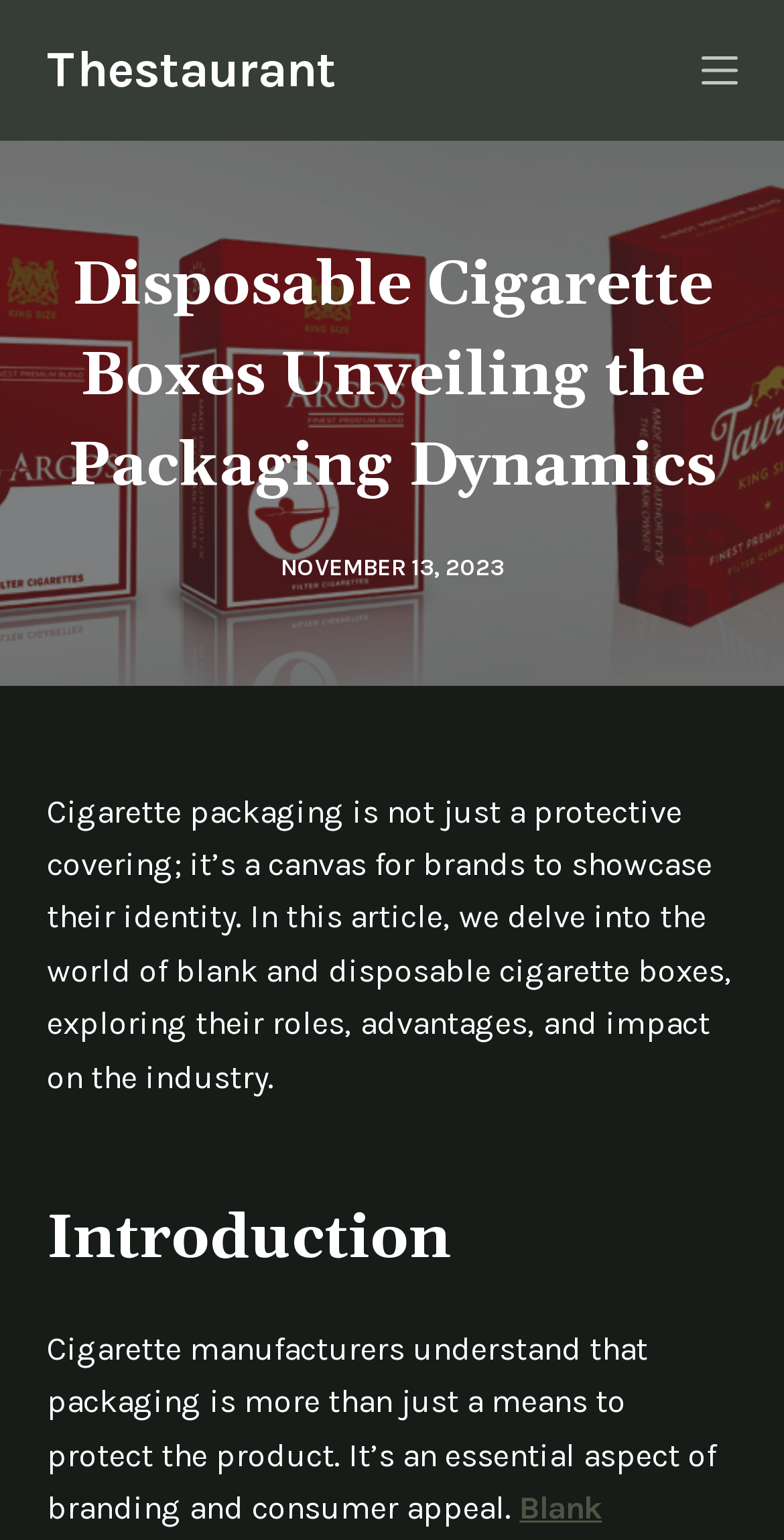Extract the primary heading text from the webpage.

Disposable Cigarette Boxes Unveiling the Packaging Dynamics